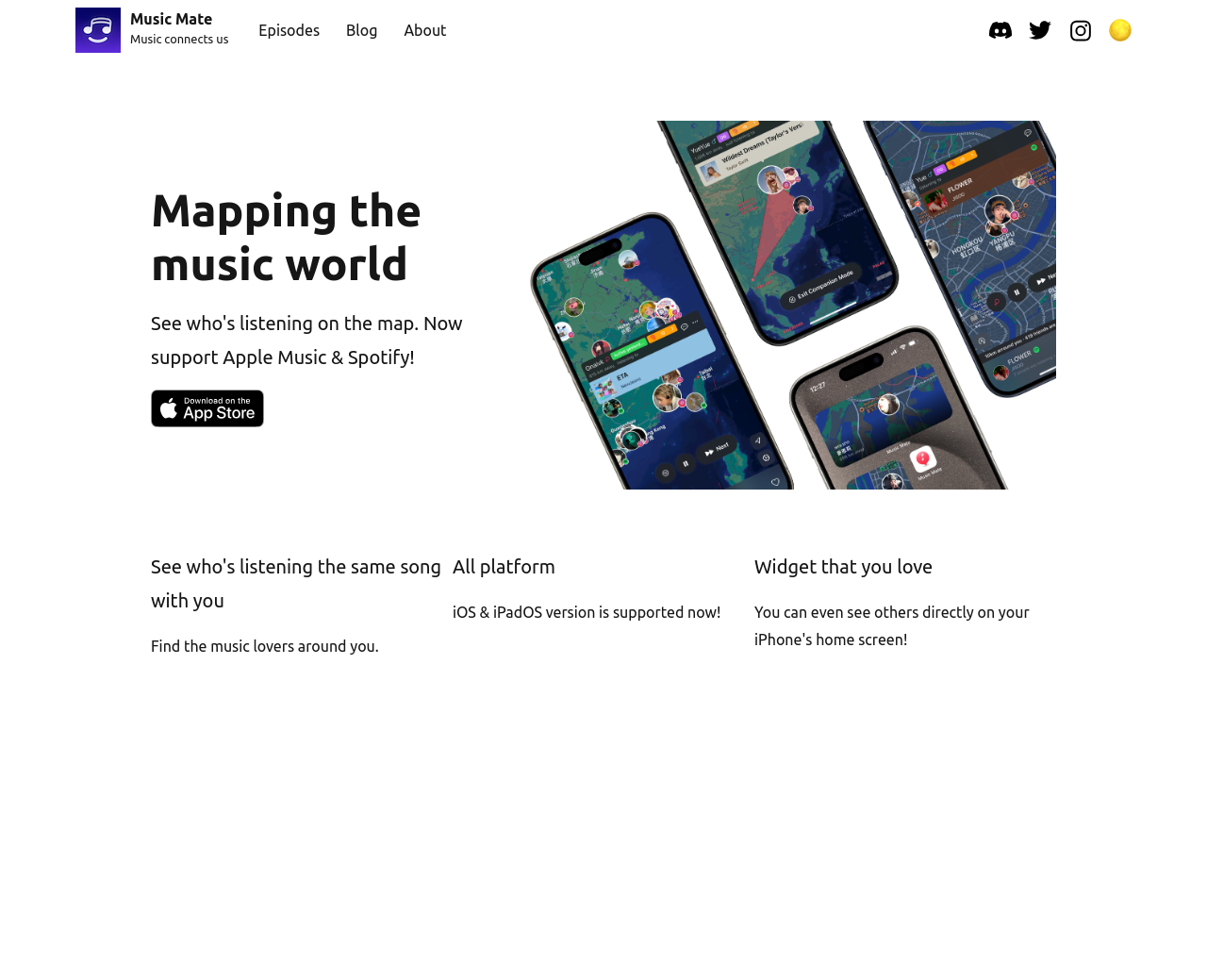Please give a concise answer to this question using a single word or phrase: 
What is the purpose of the 'Music Mate' app?

Find music lovers around you